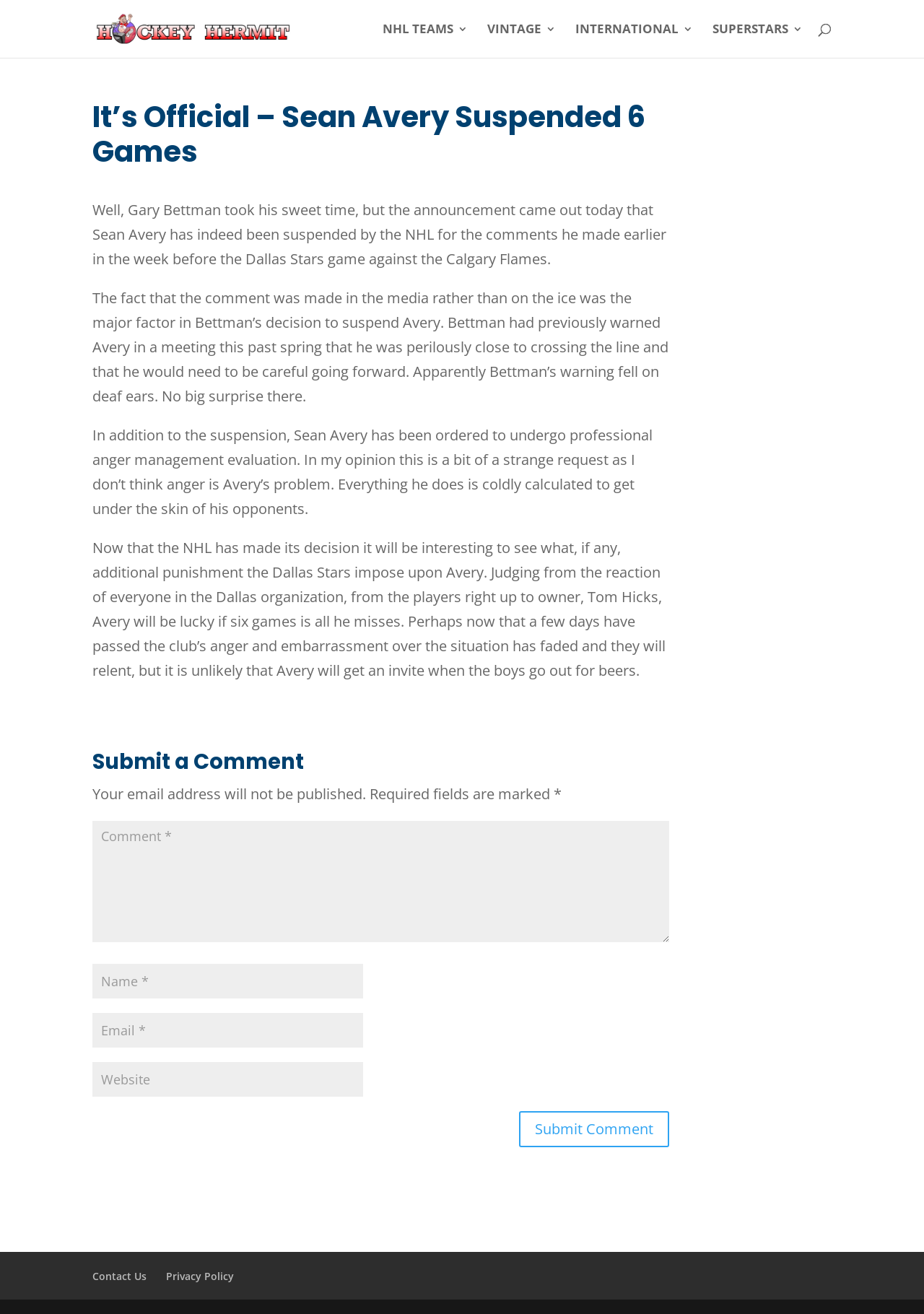Refer to the image and provide an in-depth answer to the question:
What is required to submit a comment?

I looked at the comment submission form and found that there are three required fields: Name, Email, and Comment, each marked with an asterisk (*) symbol.